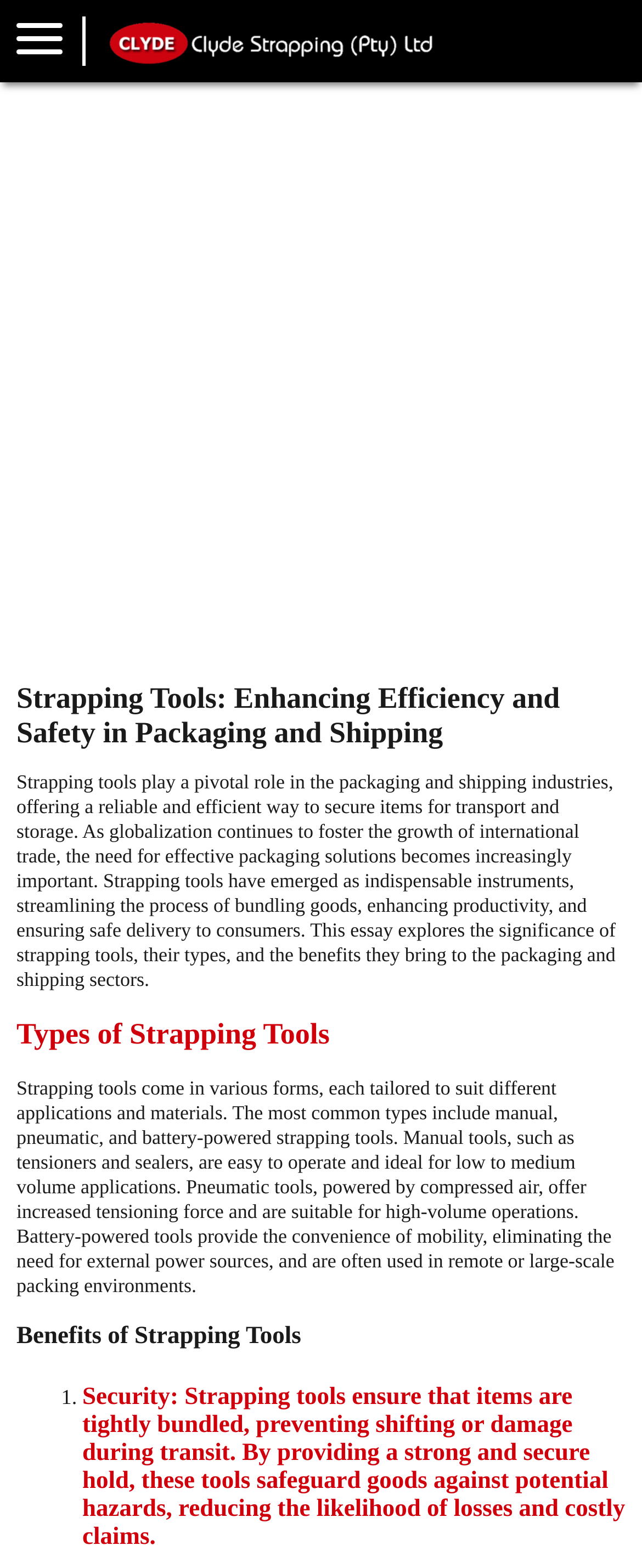Summarize the webpage with intricate details.

The webpage is about strapping tools and their significance in the packaging and shipping industries. At the top left of the page, there is a website logo, which is an image linked to the website's homepage. Below the logo, there is a heading that reads "Strapping Tools: Enhancing Efficiency and Safety in Packaging and Shipping". 

Following the heading, there is a block of text that provides an overview of strapping tools, explaining their importance in the packaging and shipping industries, and how they streamline the process of bundling goods, enhance productivity, and ensure safe delivery to consumers.

Below this text, there is a heading that reads "Types of Strapping Tools", which is followed by a paragraph that describes the different types of strapping tools, including manual, pneumatic, and battery-powered tools, and their suitability for different applications and materials.

Further down the page, there is a heading that reads "Benefits of Strapping Tools", which is followed by a list of benefits, starting with "Security", which explains how strapping tools ensure that items are tightly bundled, preventing shifting or damage during transit, and reducing the likelihood of losses and costly claims.